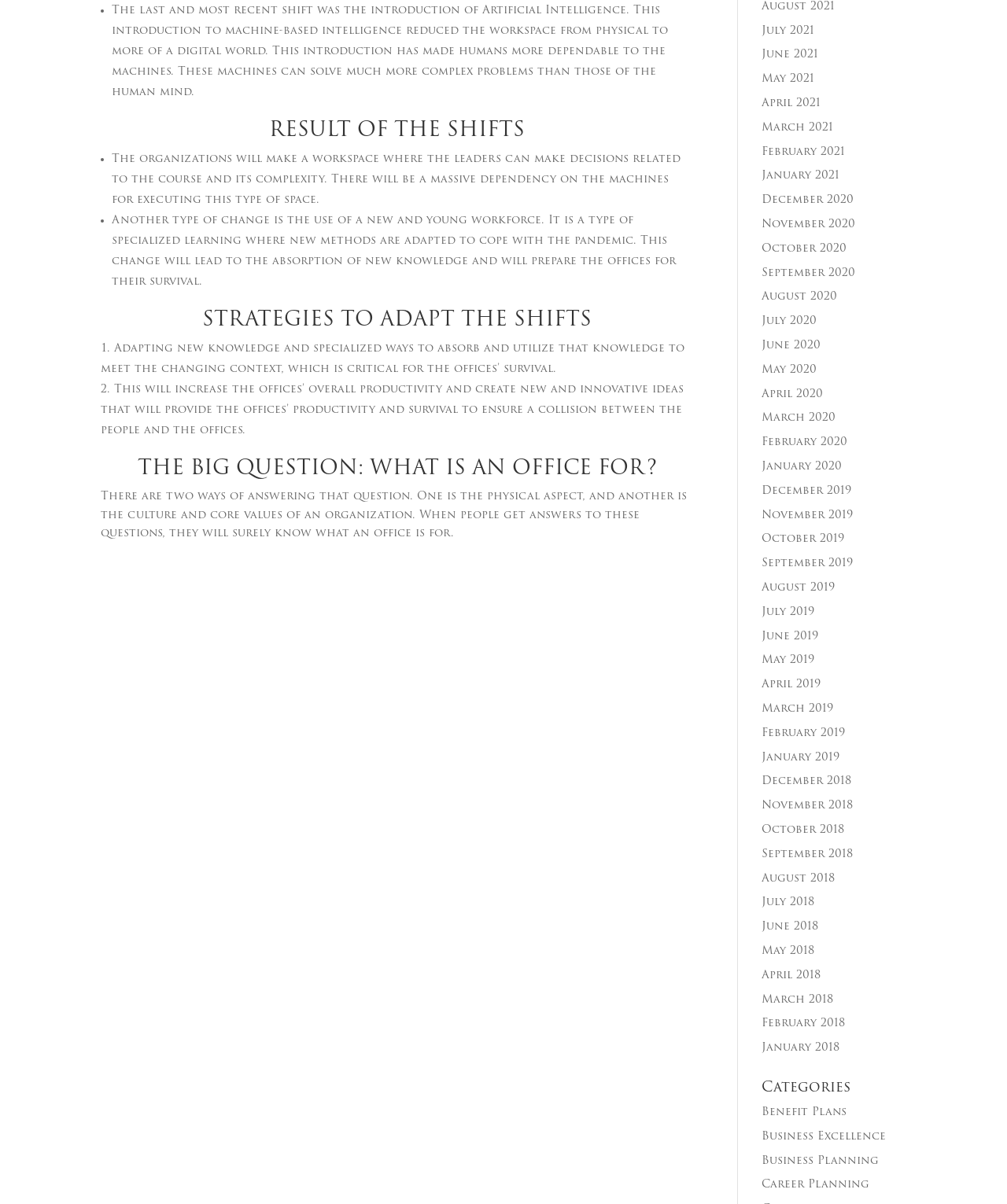What is the second strategy to adapt the shifts?
Answer the question with a detailed explanation, including all necessary information.

The second strategy to adapt the shifts is to increase the offices' overall productivity and create new and innovative ideas, as mentioned in the section 'STRATEGIES TO ADAPT THE SHIFTS'.